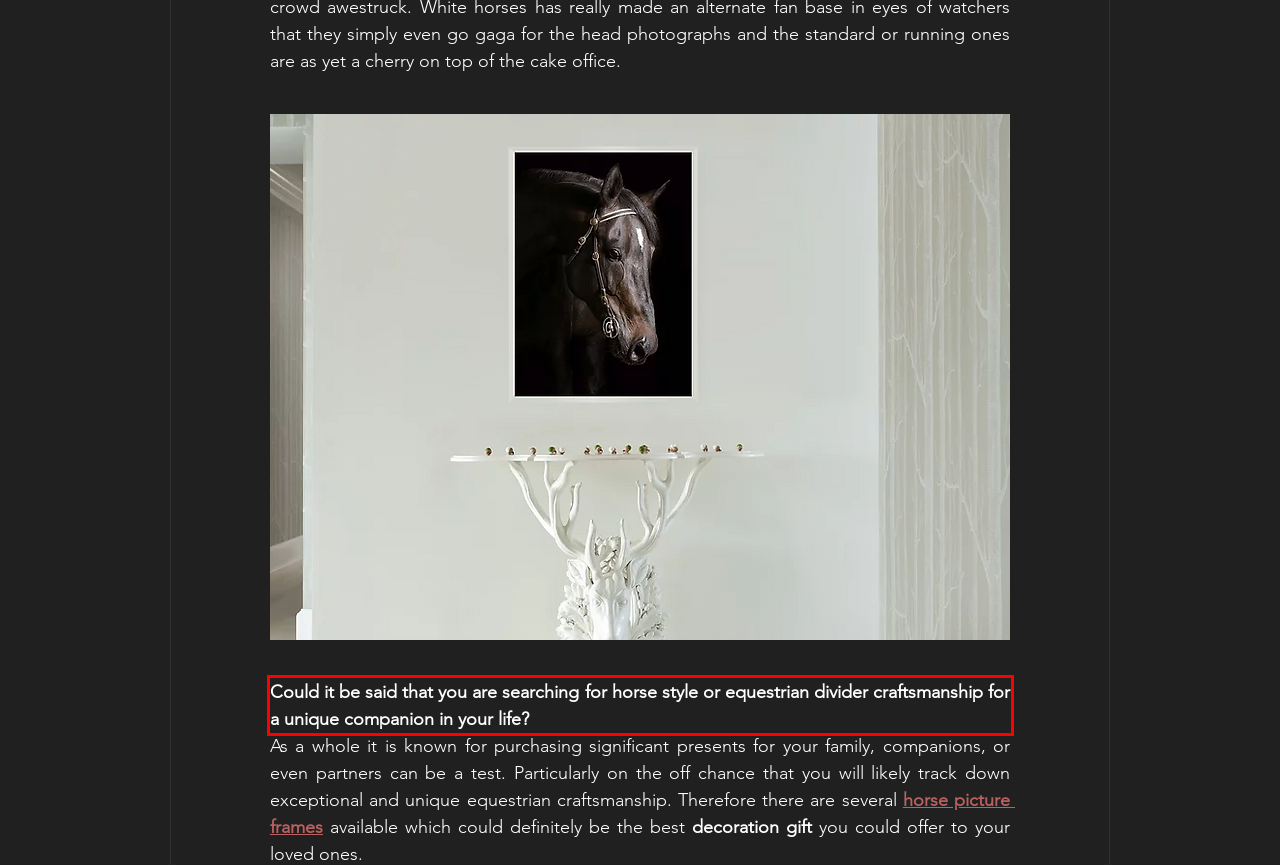Within the screenshot of a webpage, identify the red bounding box and perform OCR to capture the text content it contains.

Could it be said that you are searching for horse style or equestrian divider craftsmanship for a unique companion in your life?